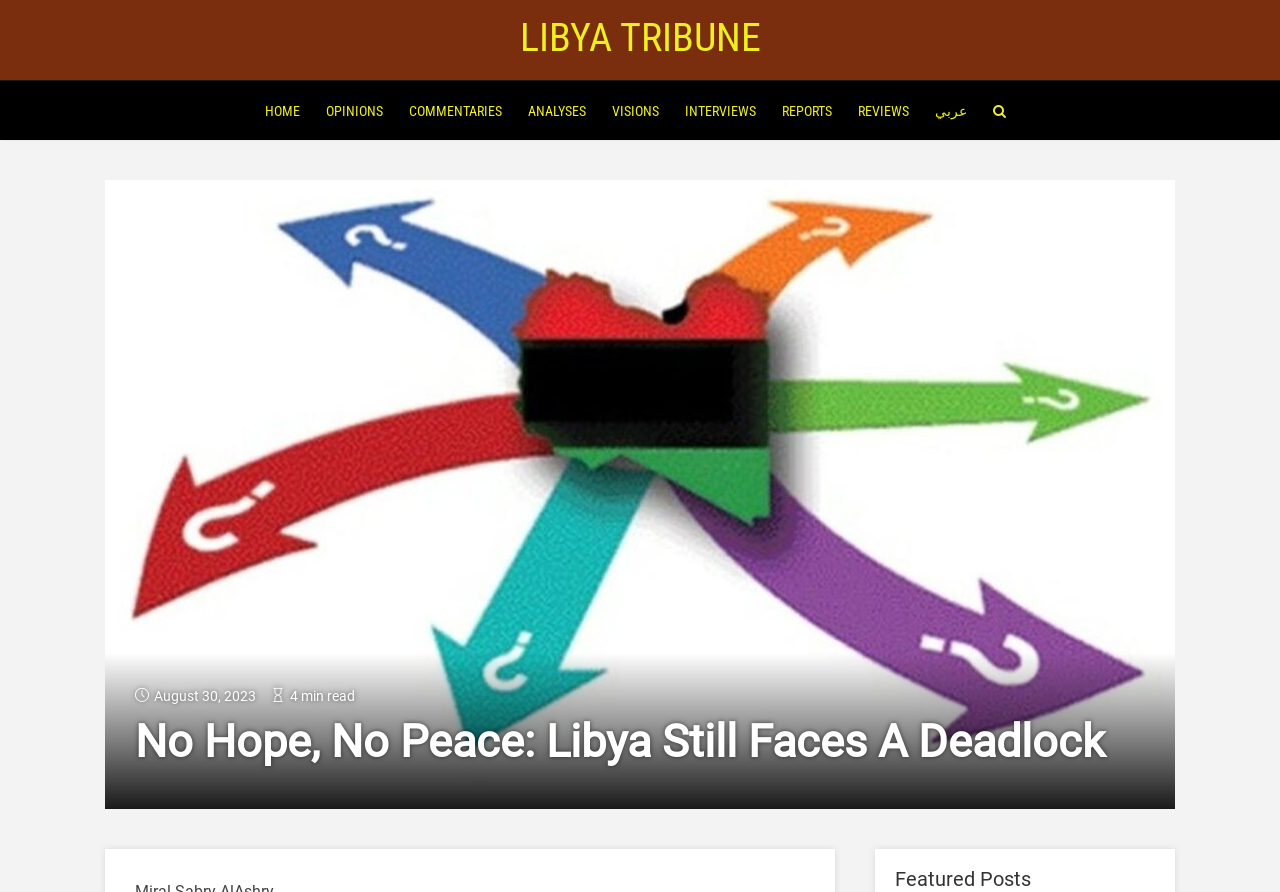Identify and provide the main heading of the webpage.

No Hope, No Peace: Libya Still Faces A Deadlock